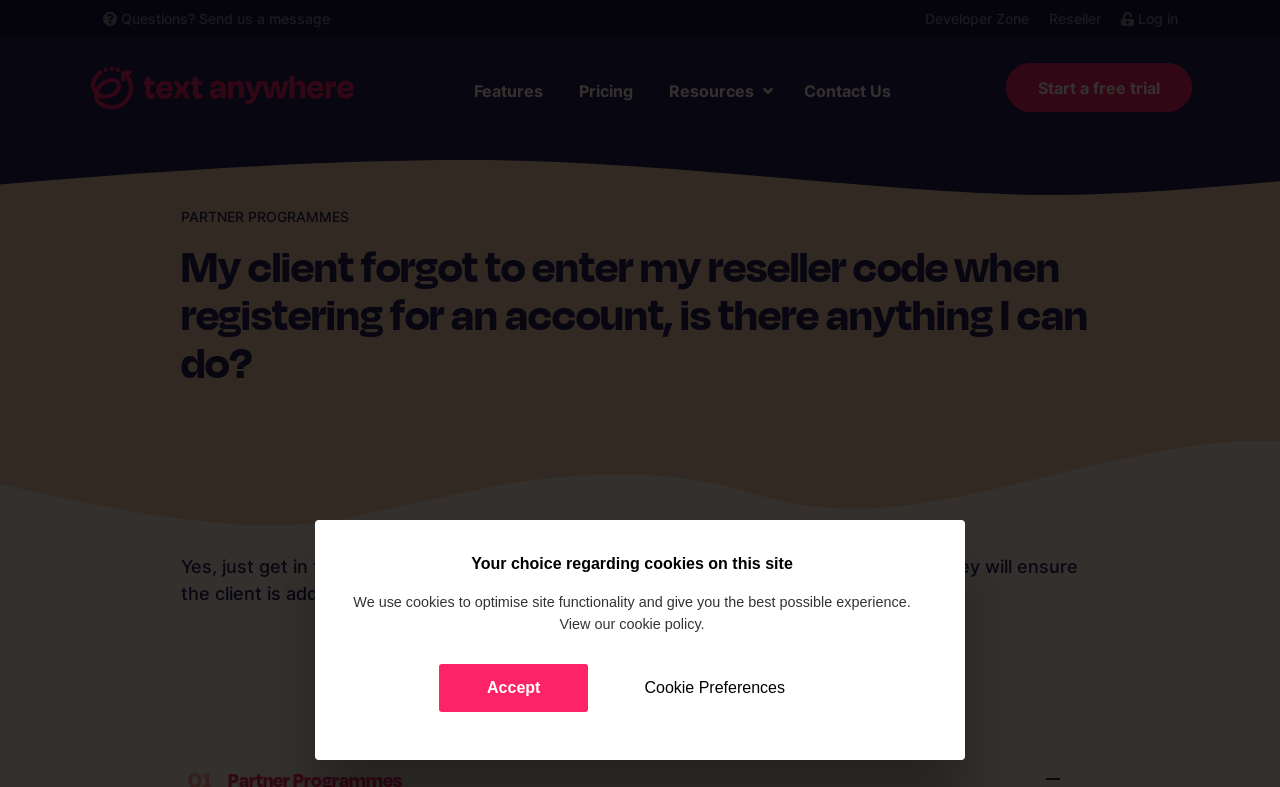Given the description Start a free trial, predict the bounding box coordinates of the UI element. Ensure the coordinates are in the format (top-left x, top-left y, bottom-right x, bottom-right y) and all values are between 0 and 1.

[0.786, 0.08, 0.931, 0.143]